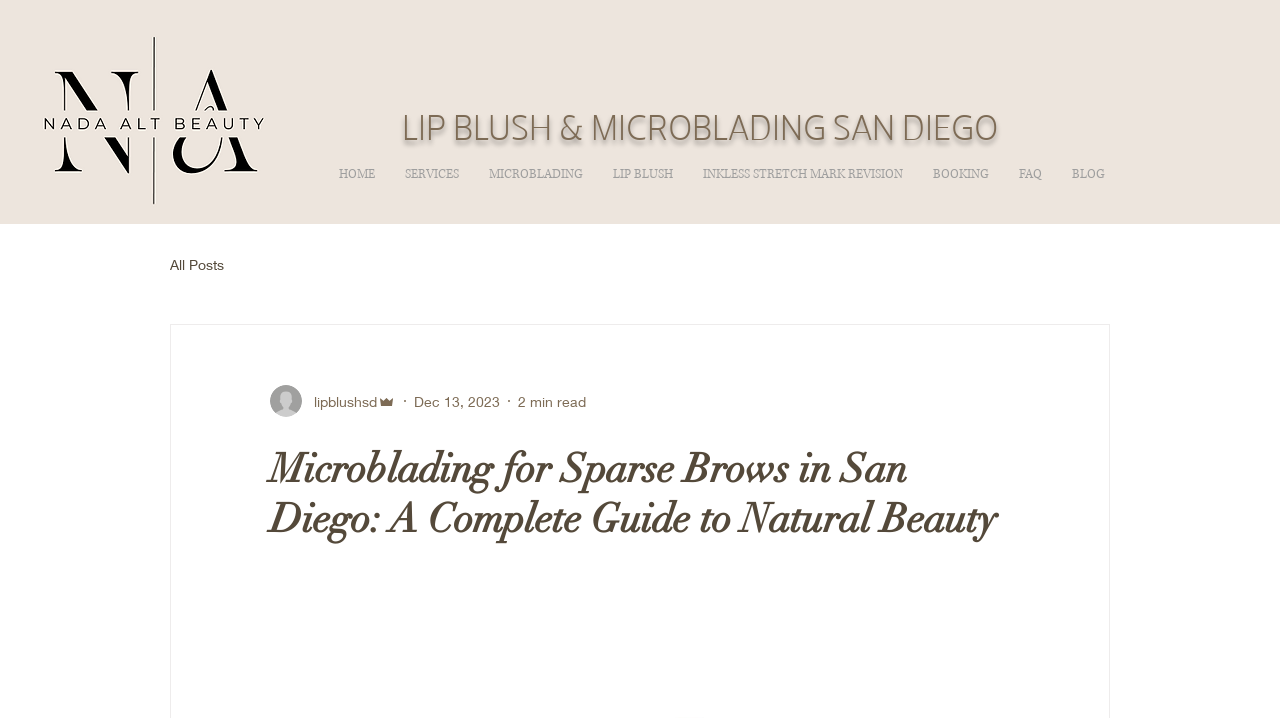What is the topic of the blog post?
Using the screenshot, give a one-word or short phrase answer.

Microblading for Sparse Brows in San Diego